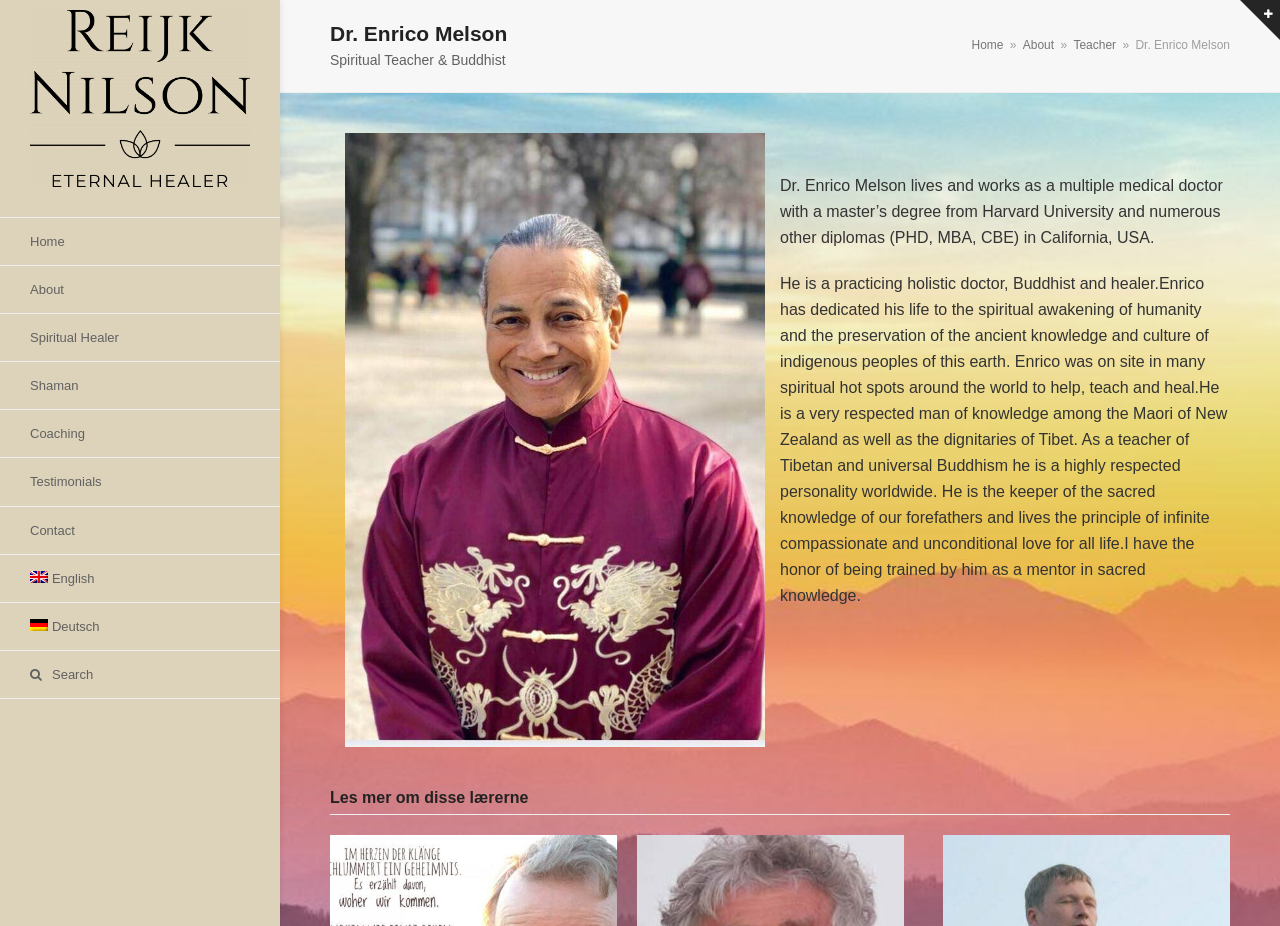Can you find the bounding box coordinates for the UI element given this description: "Spiritual Healer"? Provide the coordinates as four float numbers between 0 and 1: [left, top, right, bottom].

[0.0, 0.339, 0.219, 0.39]